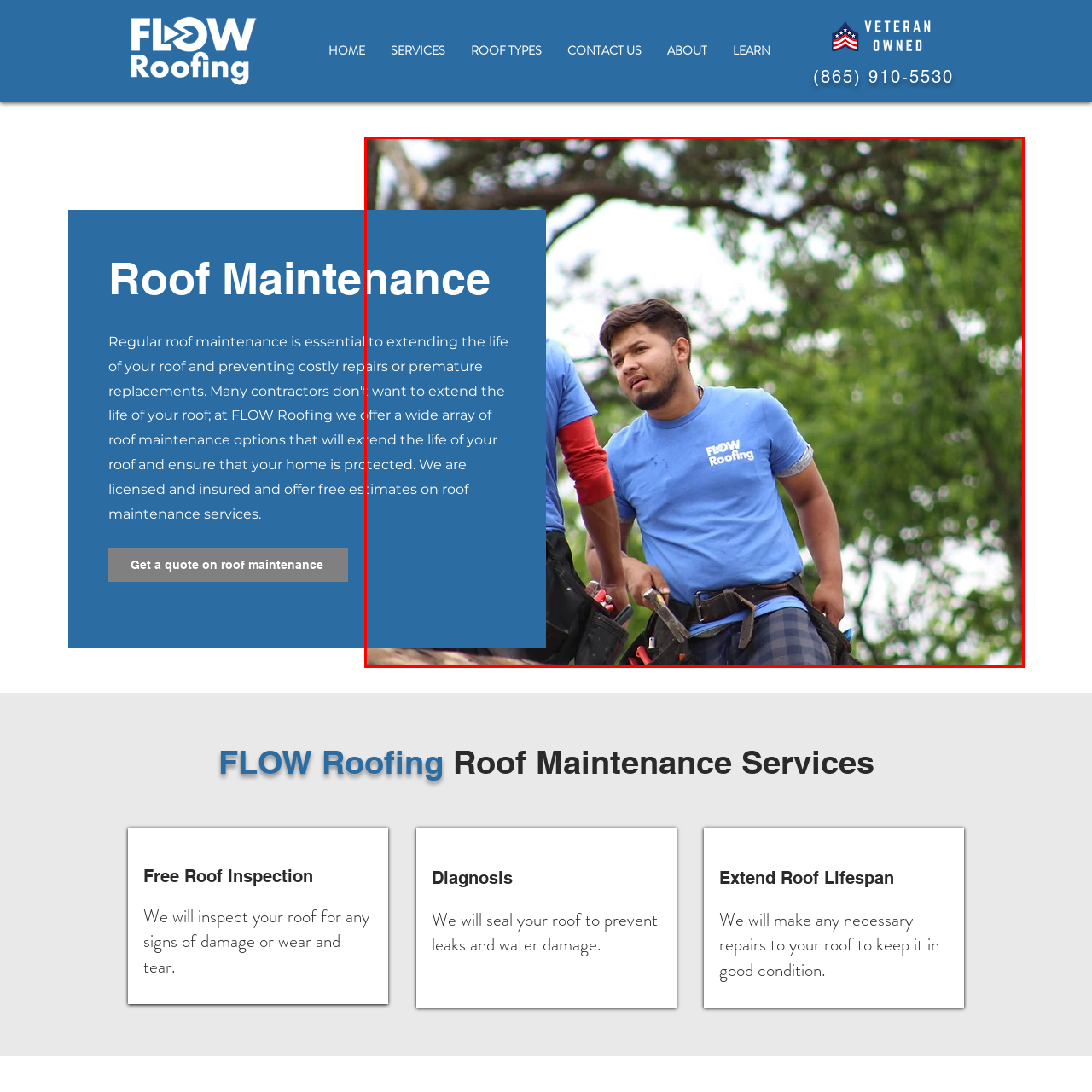Generate a detailed caption for the image that is outlined by the red border.

The image captures two individuals engaged in roof maintenance, showcasing the expertise and dedication that FLOW Roofing is known for. One person, wearing a blue shirt branded with the FLOW Roofing logo, appears focused on their task while the other, dressed in a light blue shirt with a red arm sleeve, seems to be collaborating alongside. Their positions suggest they are actively working on a roofing project, illustrating the importance of roof maintenance in preventing future repairs and extending the lifespan of roofs. The lush green background highlights the outdoor setting, reinforcing the practical aspect of their work. The accompanying text emphasizes the services offered by FLOW Roofing, including roof inspections and protective measures to ensure homeowners' roofs remain in optimal condition.